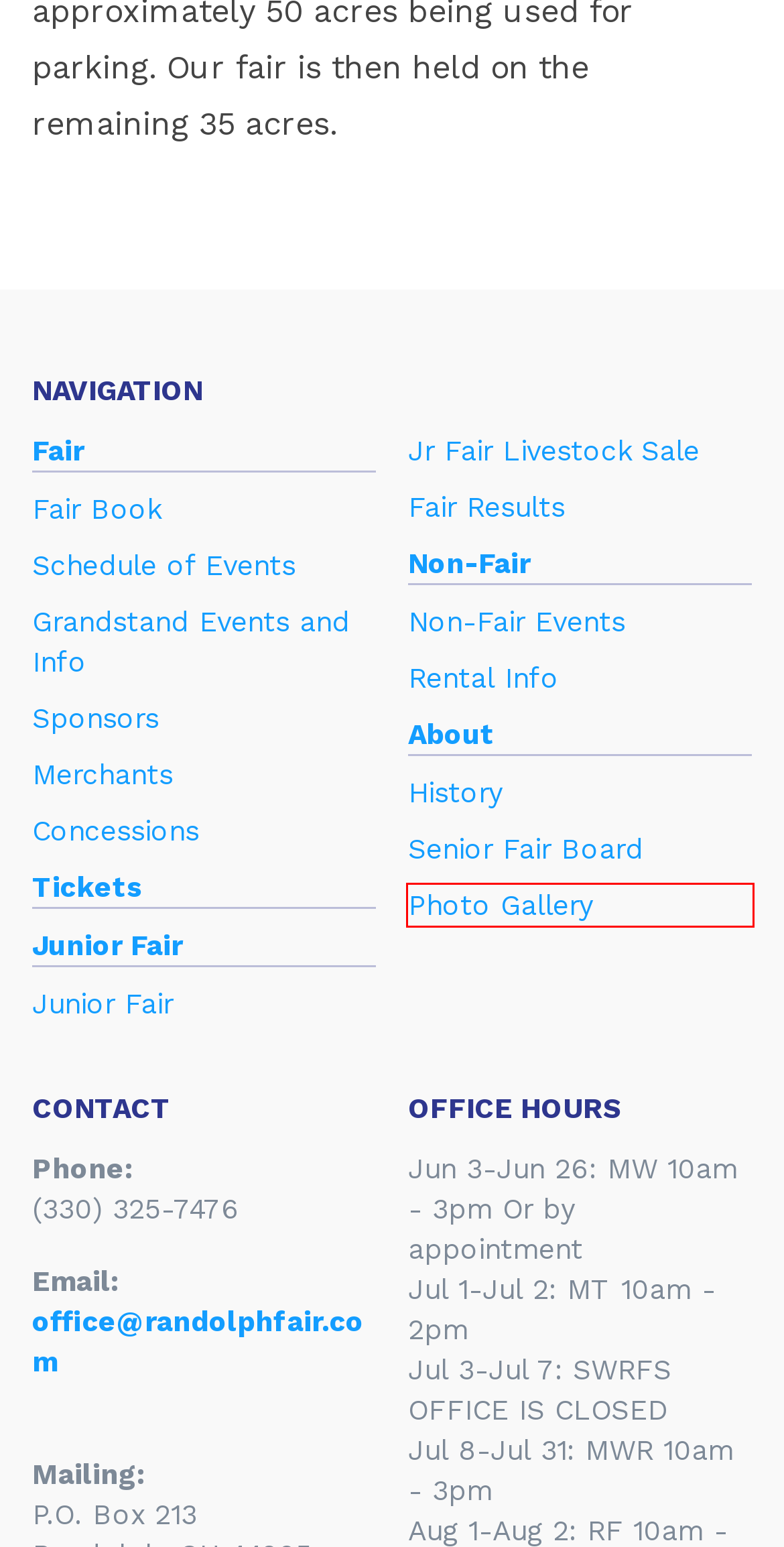Examine the screenshot of a webpage with a red bounding box around a specific UI element. Identify which webpage description best matches the new webpage that appears after clicking the element in the red bounding box. Here are the candidates:
A. Senior Fair Board
		-
		Portage County Randolph Fair
B. Sponsors
		-
		Portage County Randolph Fair
C. Grandstand Events & Information
		-
		Portage County Randolph Fair
D. Merchants
		-
		Portage County Randolph Fair
E. Fair Results
		-
		Portage County Randolph Fair
F. Photo Gallery
		-
		Portage County Randolph Fair
G. Rental Info
		-
		Portage County Randolph Fair
H. Junior Fair
		-
		Portage County Randolph Fair

F